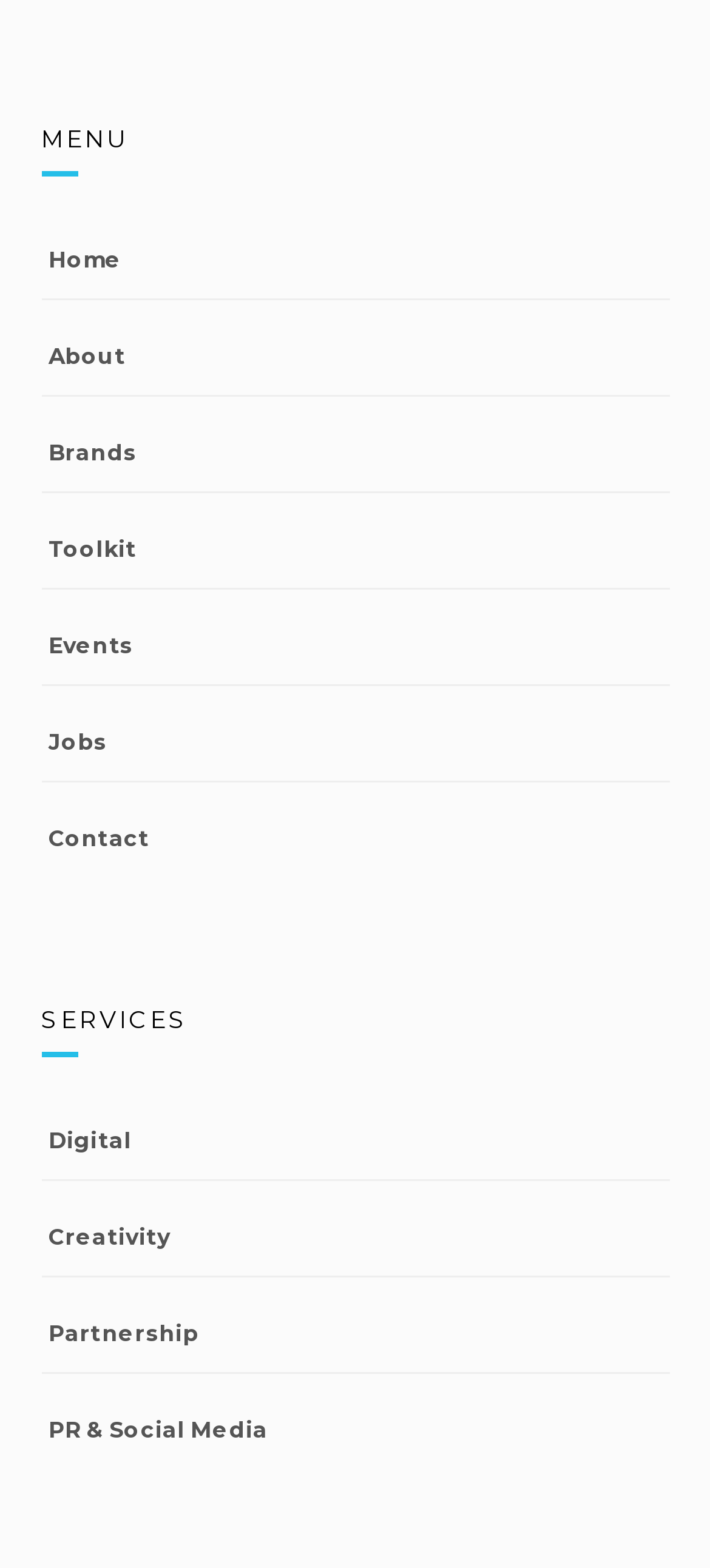Based on the image, give a detailed response to the question: How many main menu items are there?

I counted the number of links under the 'MENU' heading, which are 'Home', 'About', 'Brands', 'Toolkit', 'Events', 'Jobs', and 'Contact', totaling 7 main menu items.